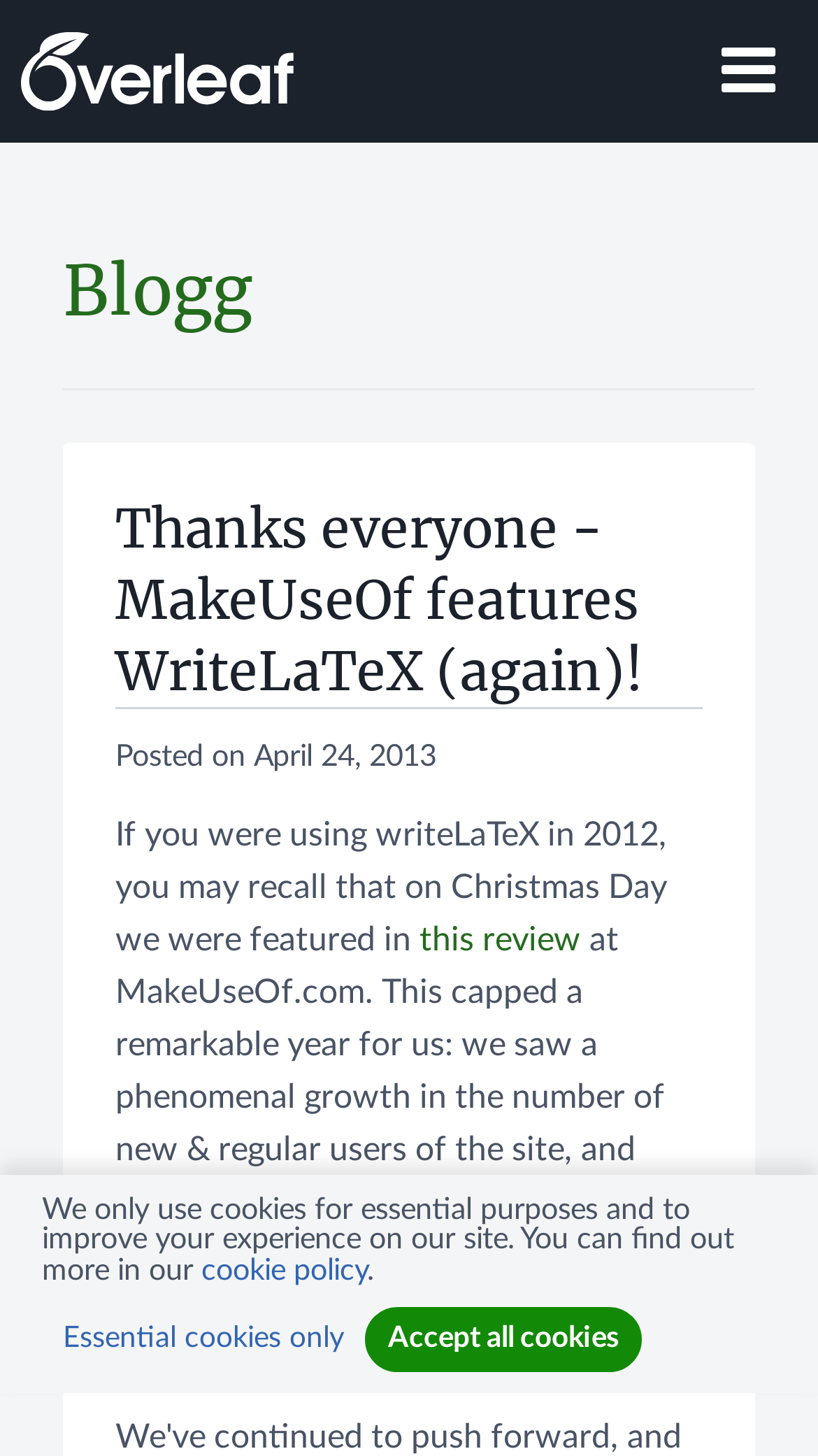Carefully examine the image and provide an in-depth answer to the question: What is the name of the review website?

I found the name of the review website by reading the link element that says 'this review' and understanding that it's referring to a review on MakeUseOf.com.